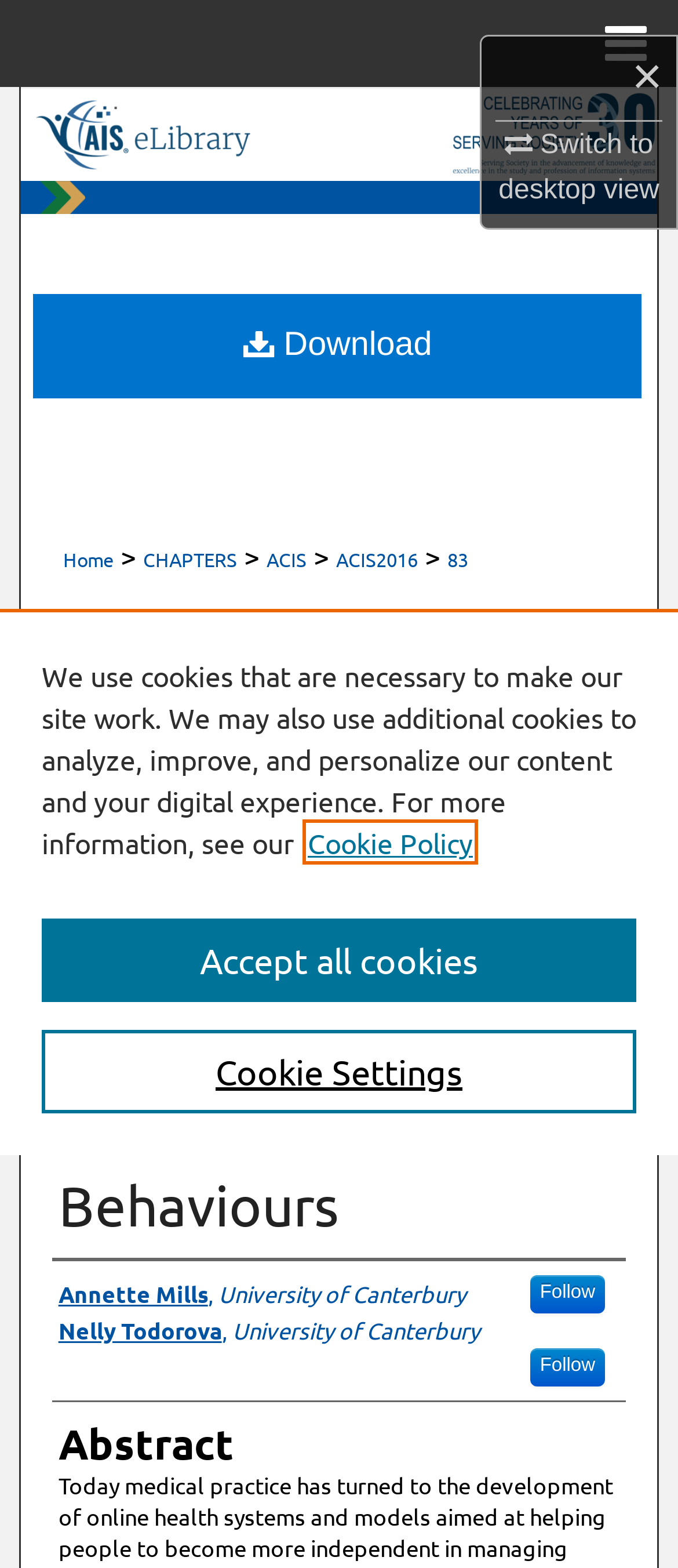Please identify the bounding box coordinates of where to click in order to follow the instruction: "Click on Disclaimer".

None